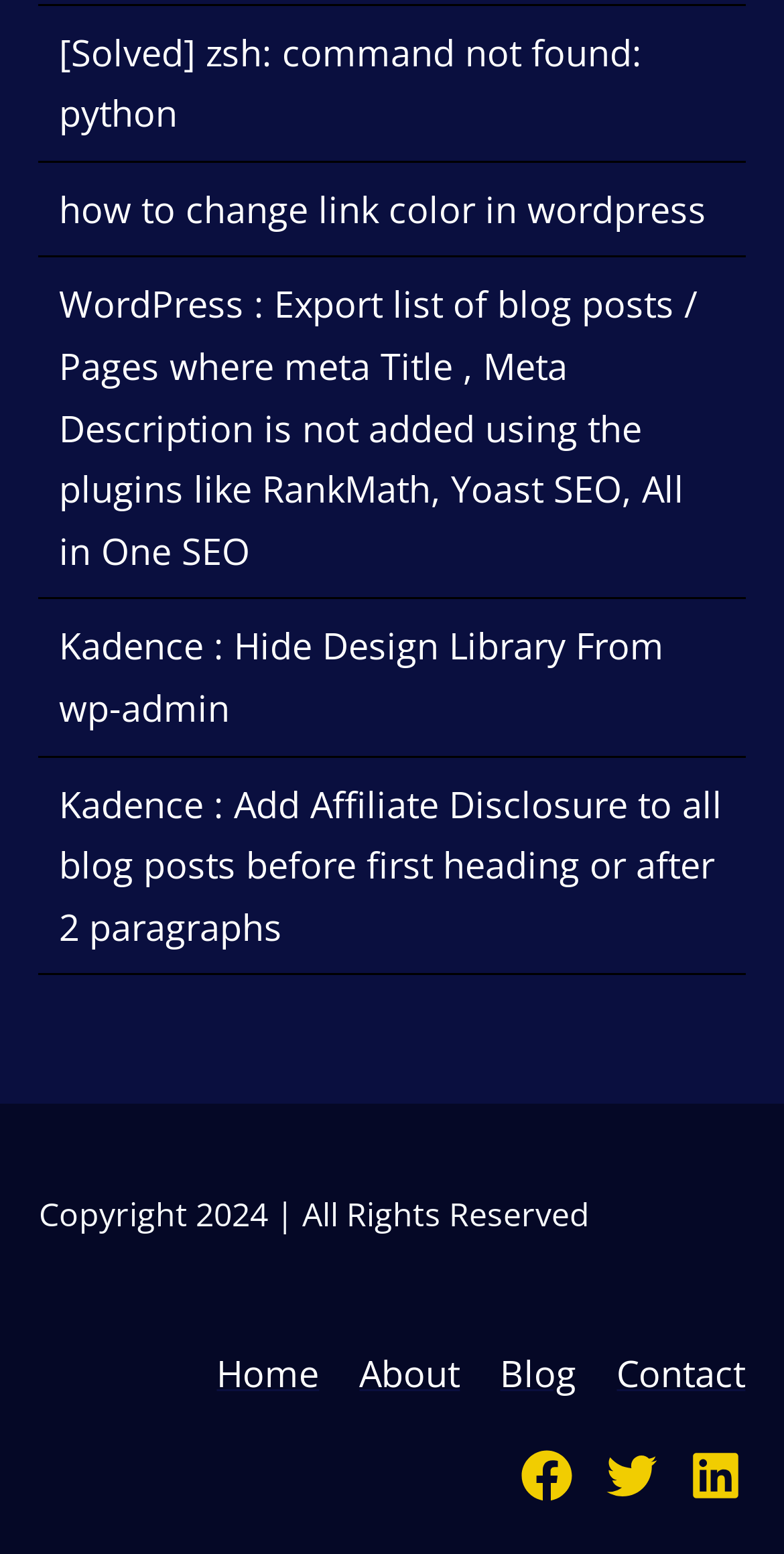Use a single word or phrase to respond to the question:
What is the last link in the list of blog posts?

Kadence : Add Affiliate Disclosure to all blog posts before first heading or after 2 paragraphs